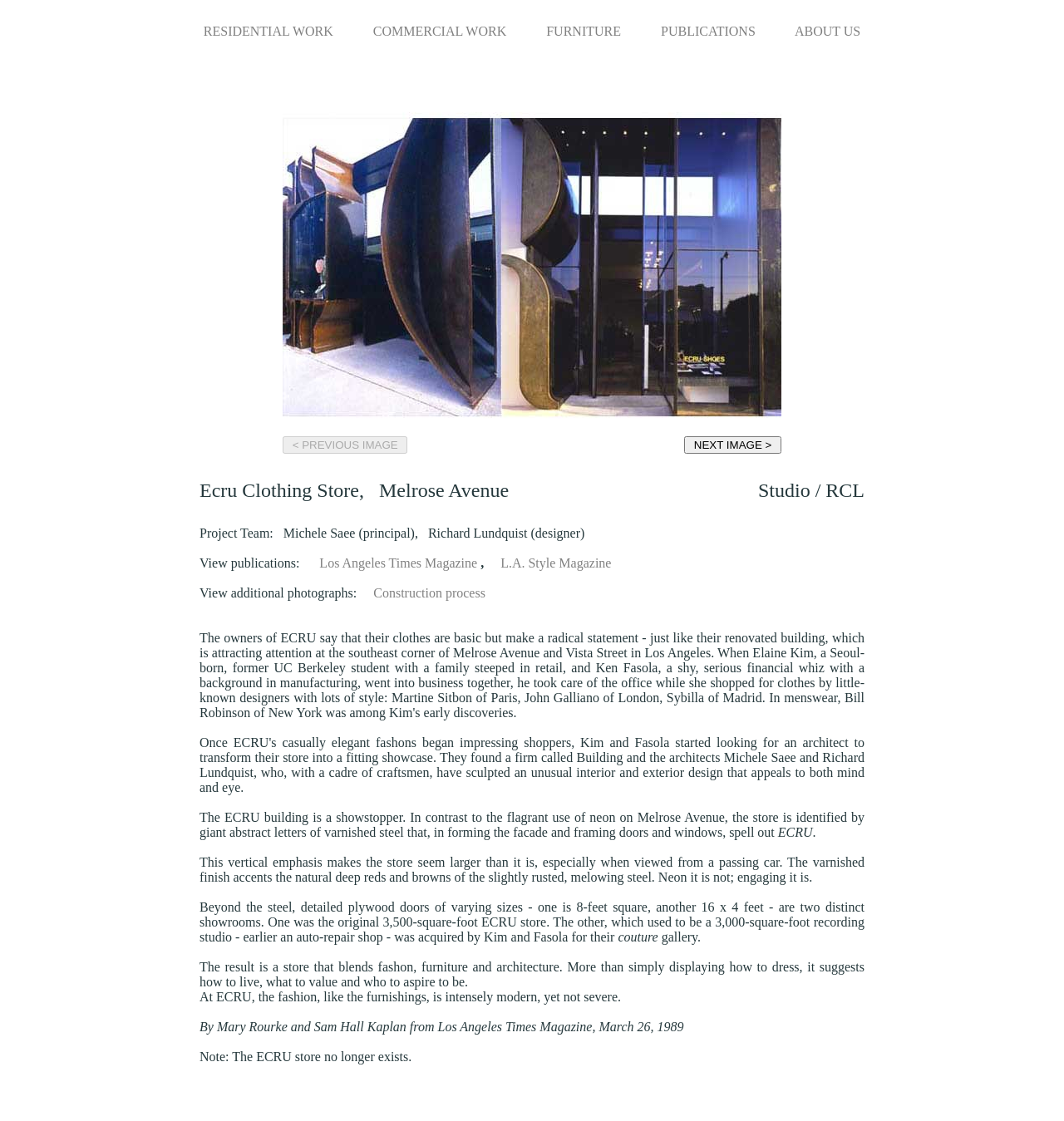What is the address of the Ecru store?
Answer the question in as much detail as possible.

The address of the store can be found in the text 'at the southeast corner of Melrose Avenue and Vista Street in Los Angeles' which is located in the LayoutTableCell with bounding box coordinates [0.188, 0.563, 0.812, 0.95].